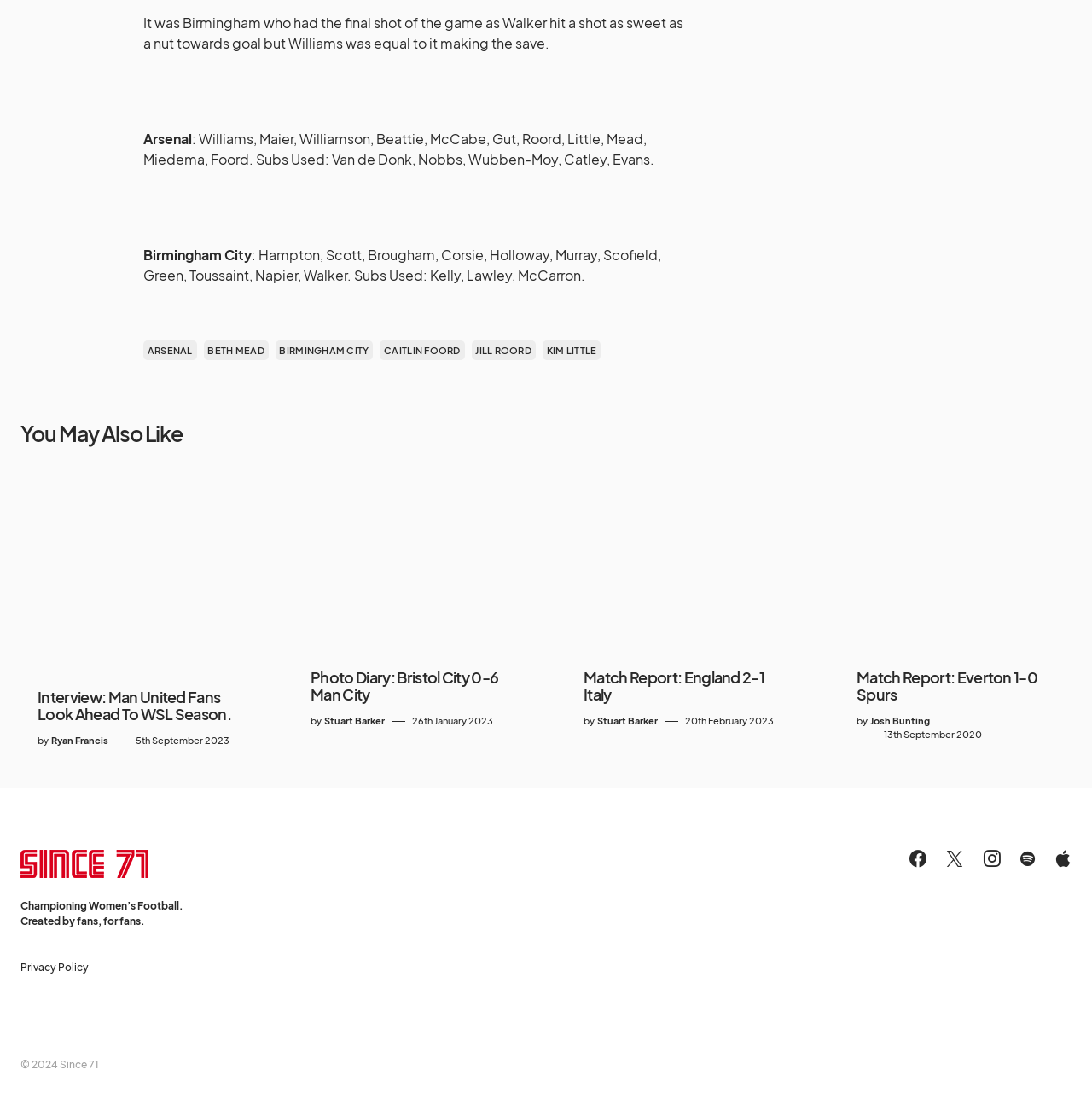From the image, can you give a detailed response to the question below:
What is the slogan of the website?

I looked at the bottom of the webpage and found the slogan 'Championing Women’s Football.' which is a statement that summarizes the purpose of the website.